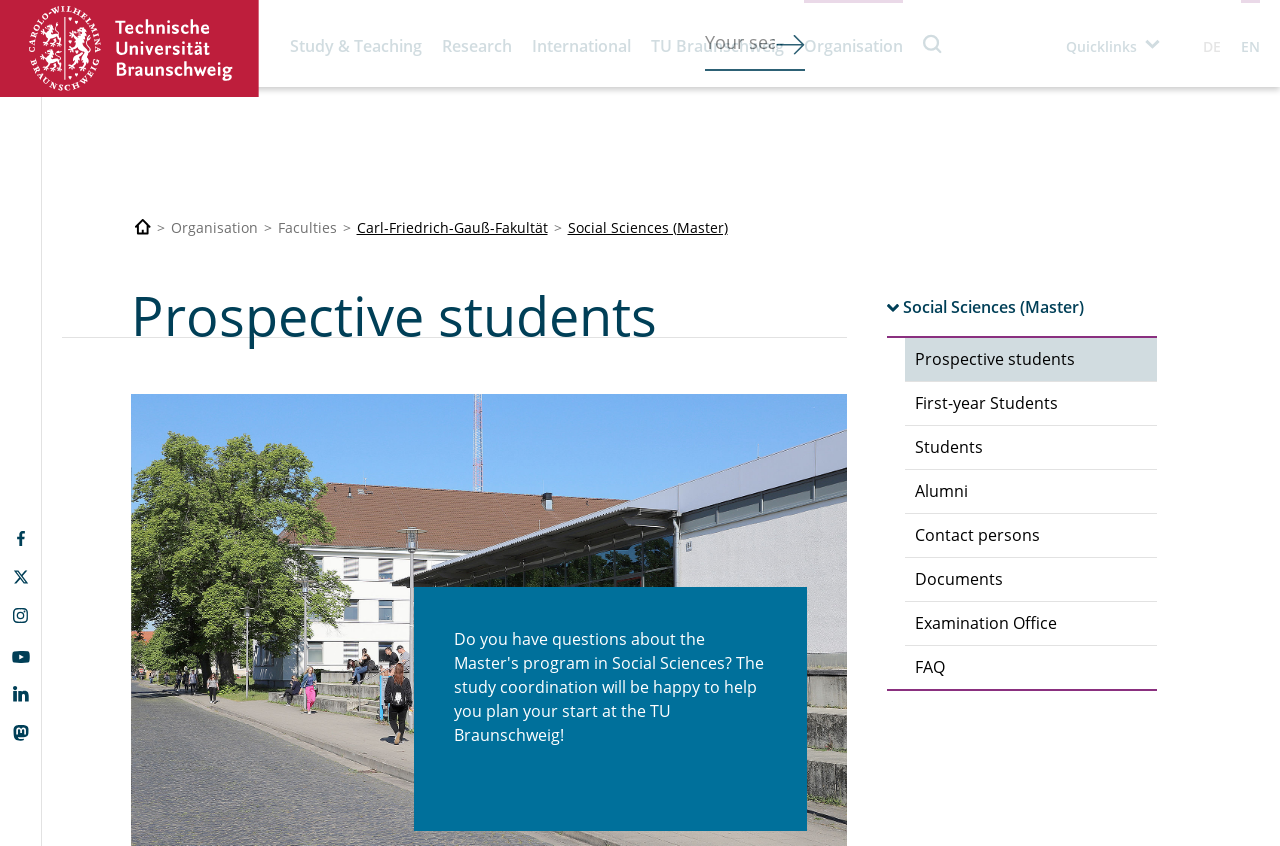Please identify the bounding box coordinates of the area I need to click to accomplish the following instruction: "Click on the link to Study & Teaching".

[0.227, 0.0, 0.33, 0.103]